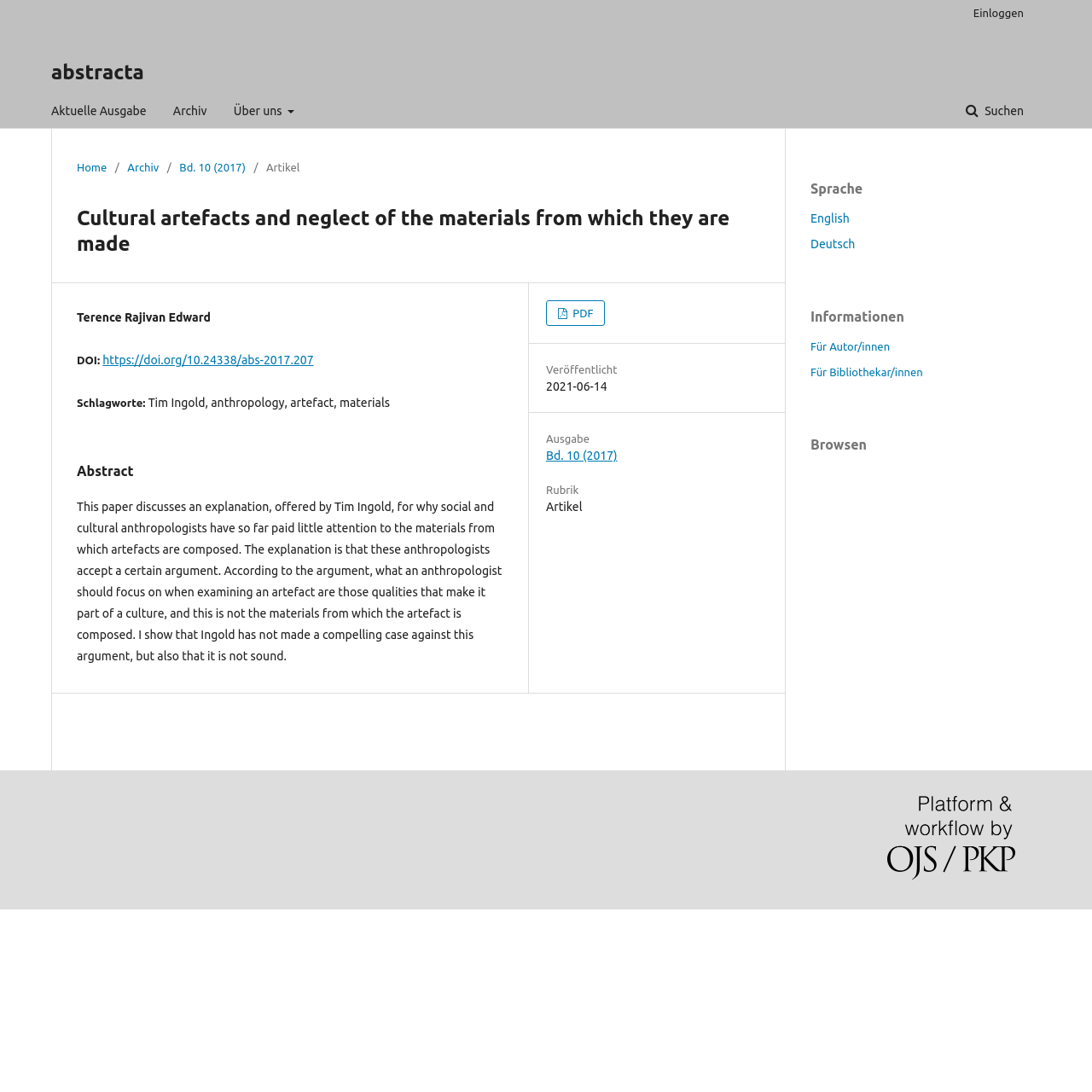Detail the various sections and features of the webpage.

This webpage appears to be an academic article page, specifically a publication from the "abstracta" journal. At the top, there is a navigation bar with links to "Aktuelle Ausgabe" (Current Issue), "Archiv" (Archive), and "Über uns" (About us). On the right side of the navigation bar, there is a search box.

Below the navigation bar, there is a main content area that takes up most of the page. The article title, "Cultural artefacts and neglect of the materials from which they are made", is displayed prominently at the top of this section. The author's name, "Terence Rajivan Edward", is listed below the title.

The article's metadata is displayed in a section below the author's name, including the DOI (Digital Object Identifier), keywords, and publication date. The abstract of the article is provided in a separate section, which summarizes the content of the article.

To the right of the main content area, there is a sidebar with several sections. The top section allows users to switch the language of the page between English and German. The next section provides links to information for authors and librarians. The final section allows users to browse through the publication's content.

At the very bottom of the page, there is a footer section with a link to information about the publication system.

There are several links and buttons throughout the page, including a link to download the article as a PDF and links to navigate to other sections of the publication.